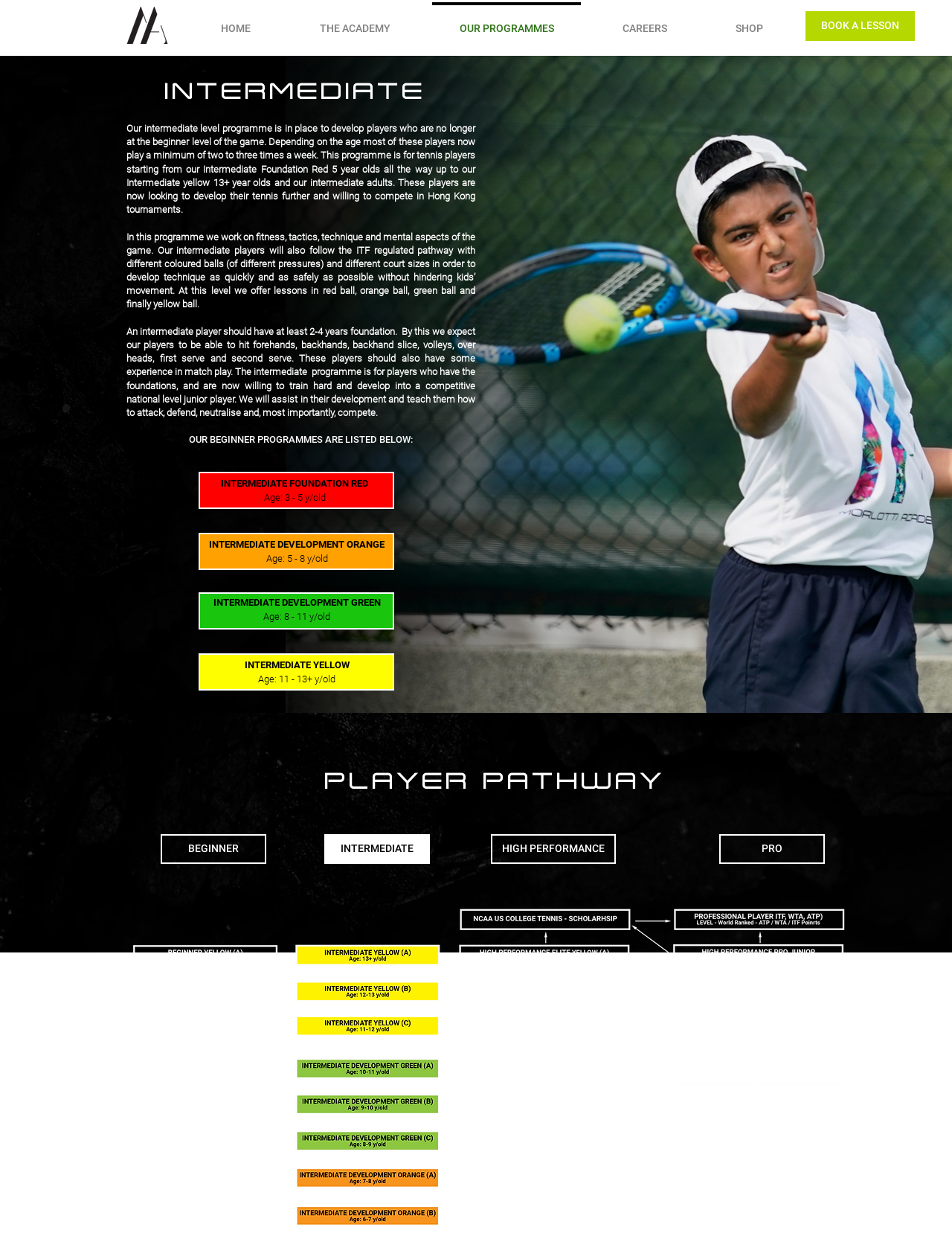Using the element description: "HIGH PERFORMANCE", determine the bounding box coordinates. The coordinates should be in the format [left, top, right, bottom], with values between 0 and 1.

[0.516, 0.677, 0.647, 0.701]